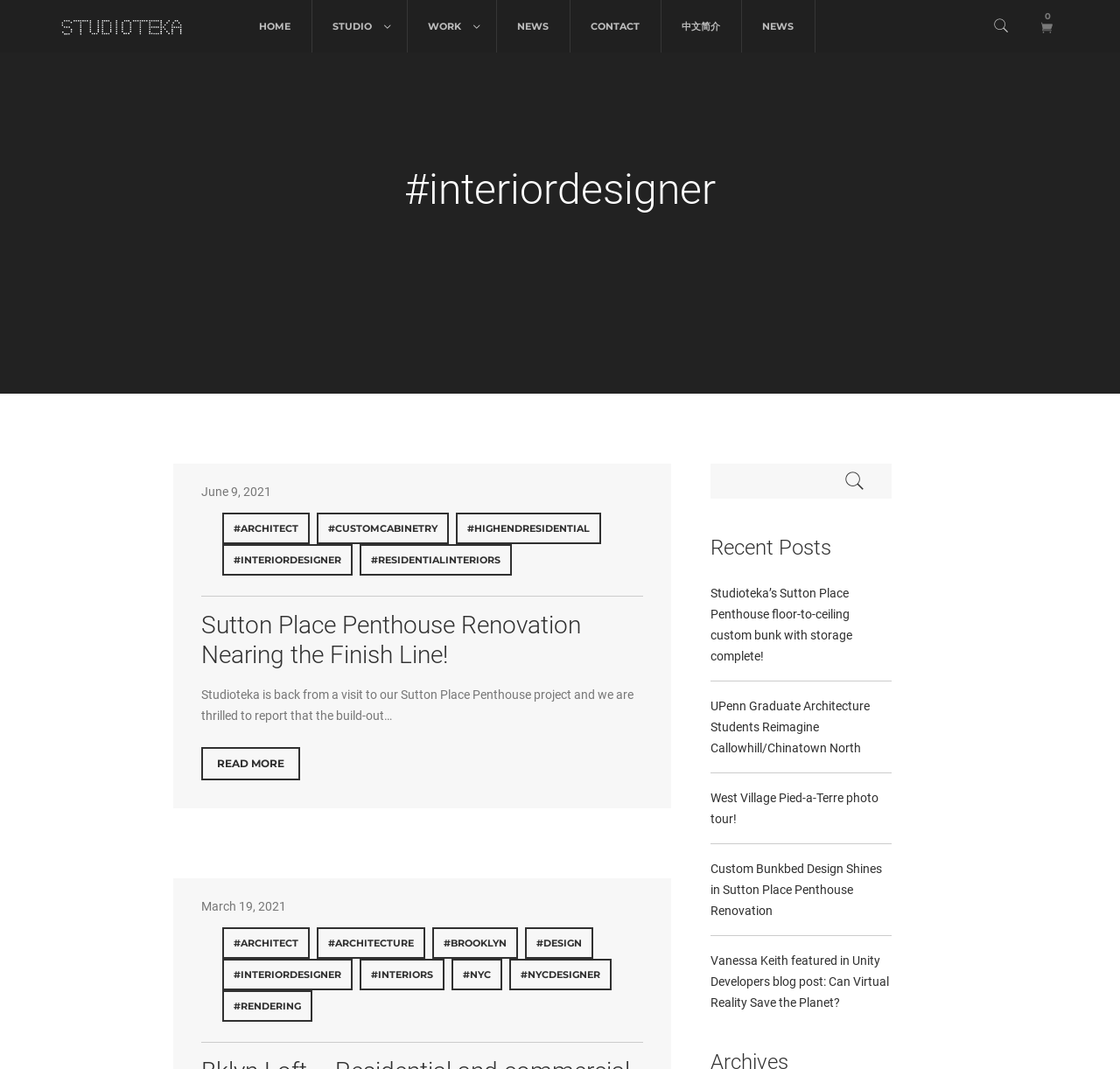How many links are there in the 'Recent Posts' section?
Give a detailed and exhaustive answer to the question.

The 'Recent Posts' section contains four links, each corresponding to a different post, including 'Studioteka’s Sutton Place Penthouse floor-to-ceiling custom bunk with storage complete!', 'UPenn Graduate Architecture Students Reimagine Callowhill/Chinatown North', 'West Village Pied-a-Terre photo tour!', and 'Custom Bunkbed Design Shines in Sutton Place Penthouse Renovation'.